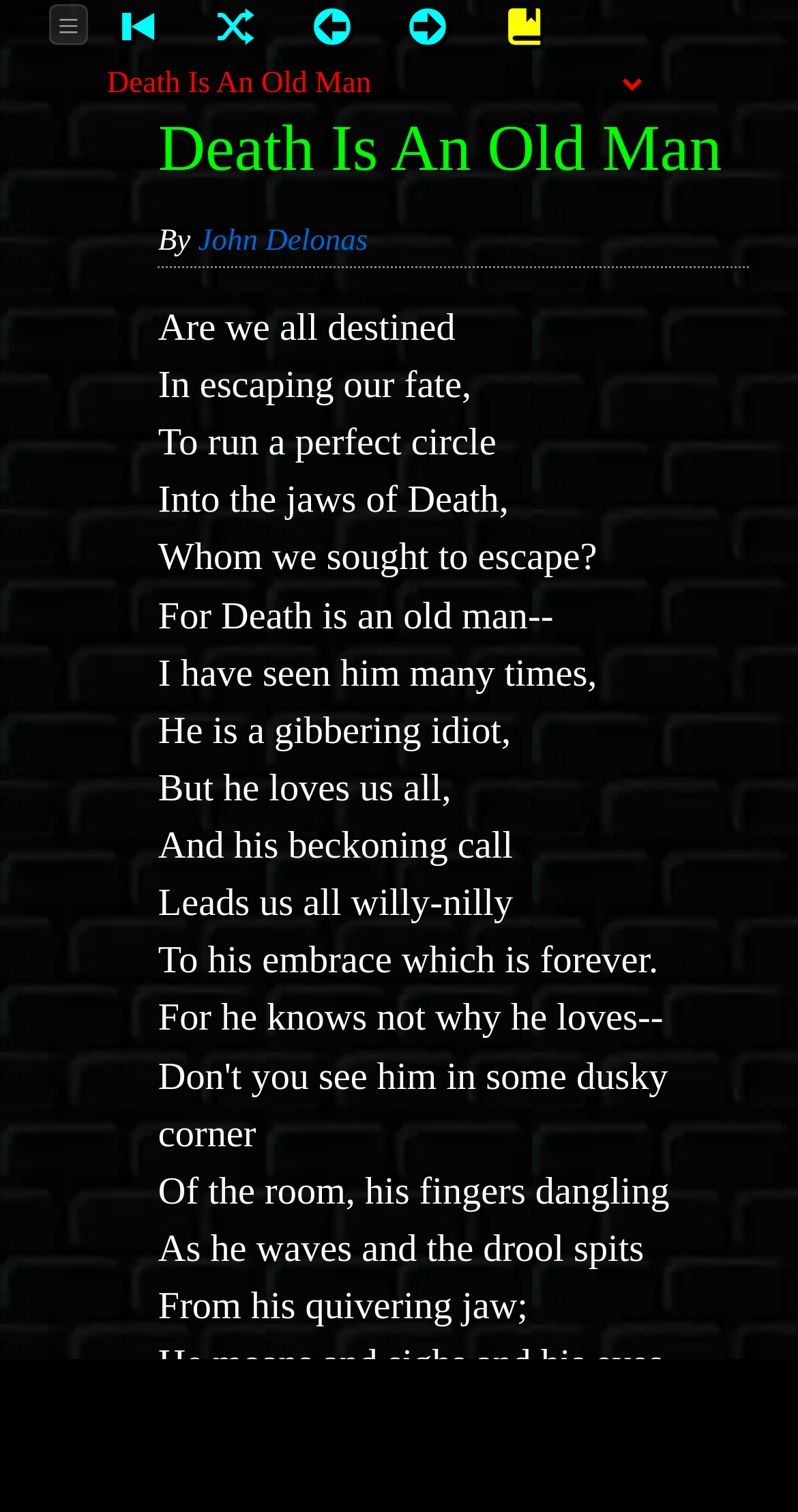What is the author of the poem?
Using the image as a reference, give an elaborate response to the question.

I found the author's name by looking at the text 'By John Delonas' which is located below the title of the poem.